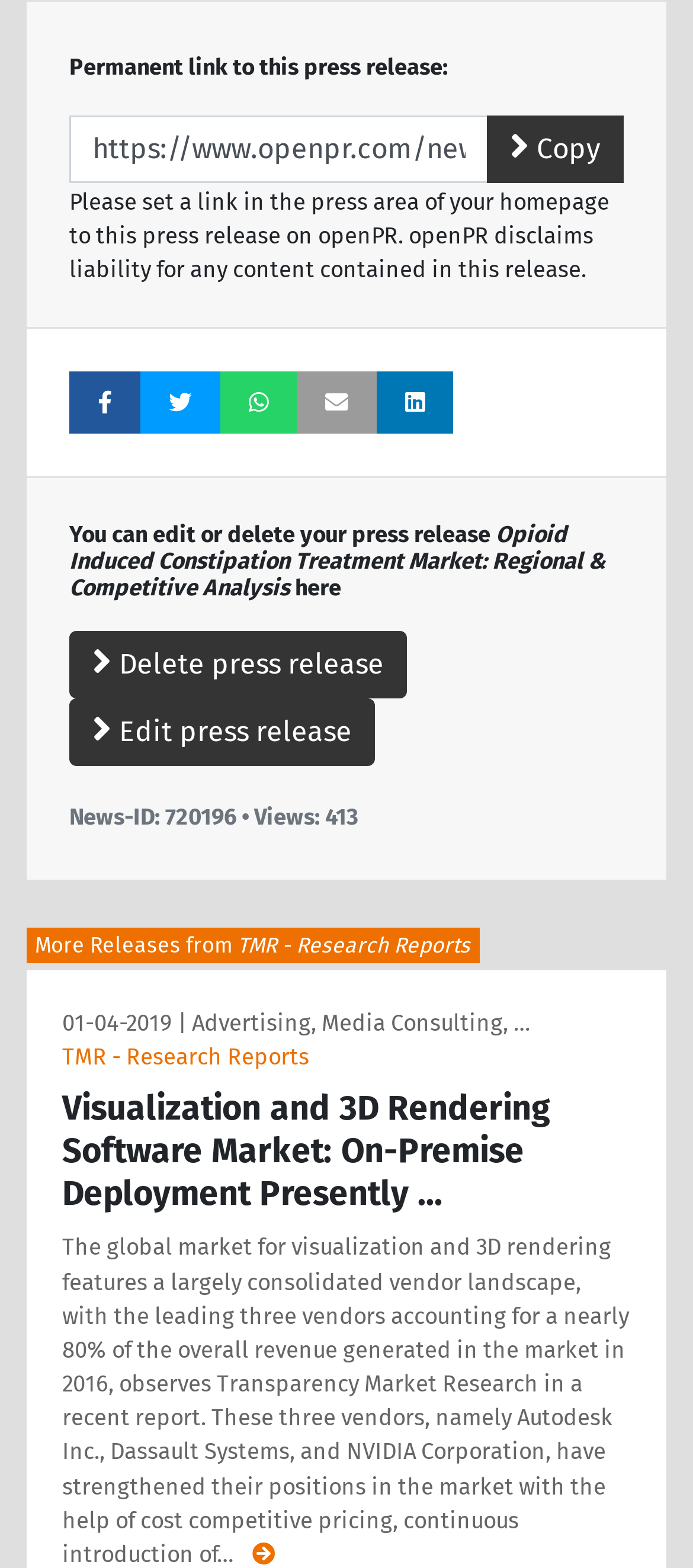Determine the bounding box coordinates of the region to click in order to accomplish the following instruction: "Copy permalink". Provide the coordinates as four float numbers between 0 and 1, specifically [left, top, right, bottom].

[0.764, 0.083, 0.867, 0.105]